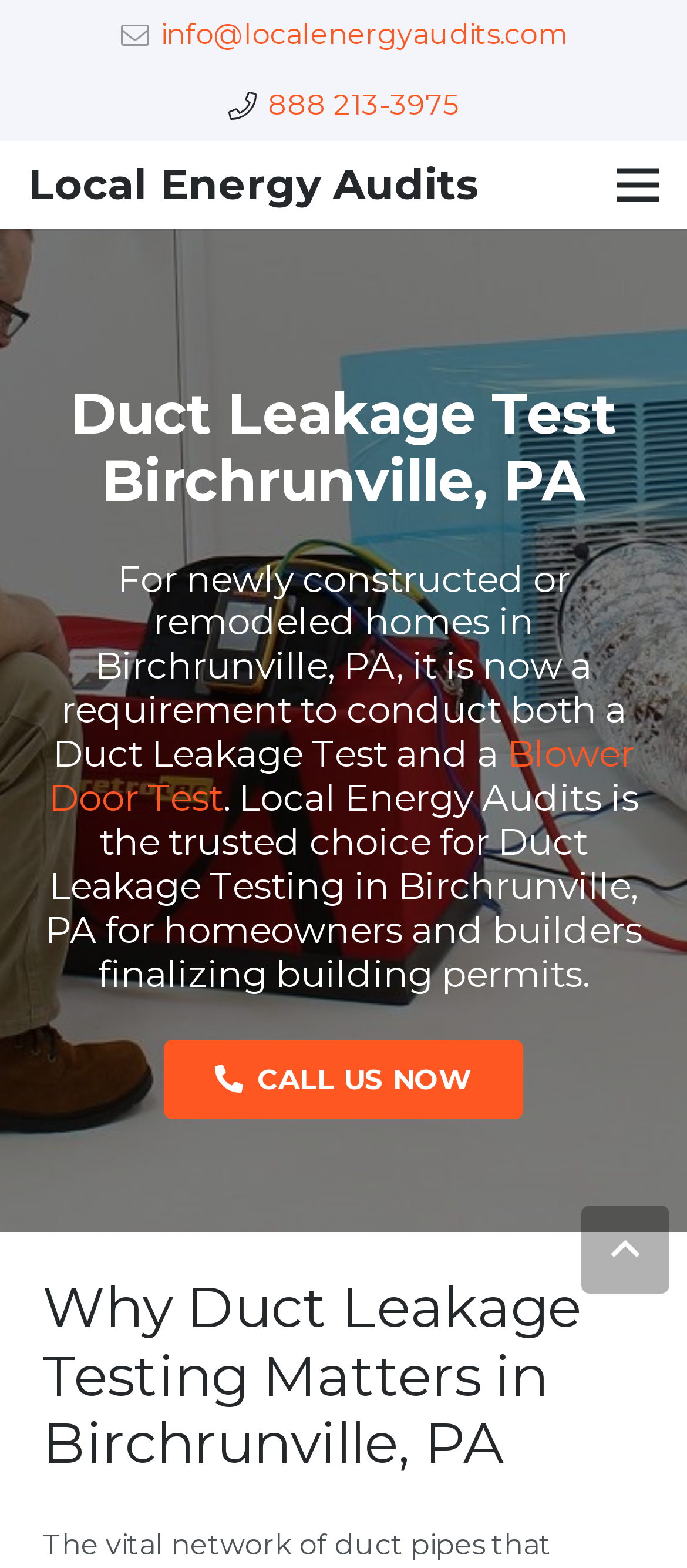Provide a single word or phrase to answer the given question: 
What is the purpose of duct leakage testing?

It matters in Birchrunville, PA